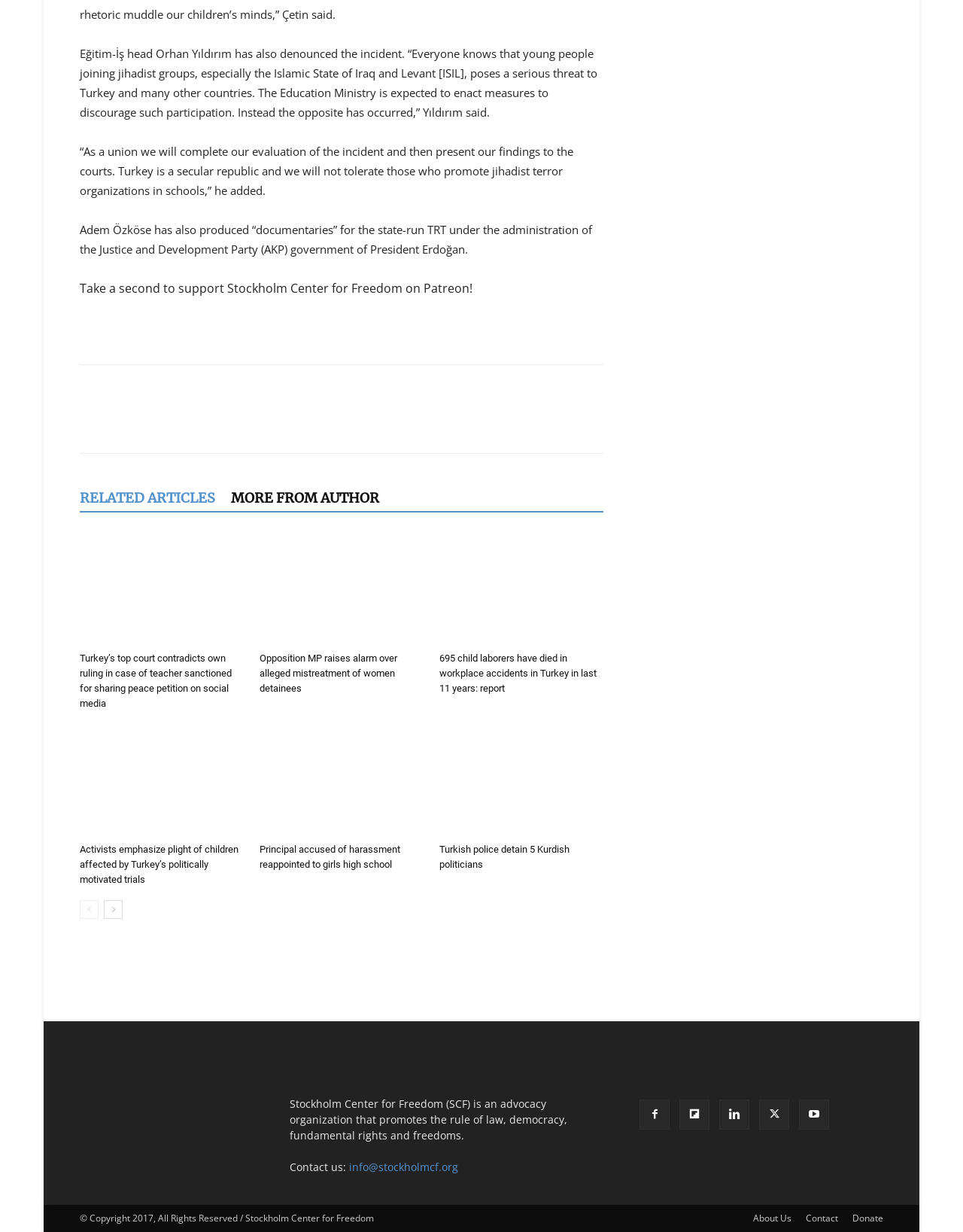Utilize the details in the image to give a detailed response to the question: What is the name of the party mentioned in the article?

I found this answer by looking at the text in the article, which mentions 'the administration of the Justice and Development Party (AKP) government of President Erdoğan'.